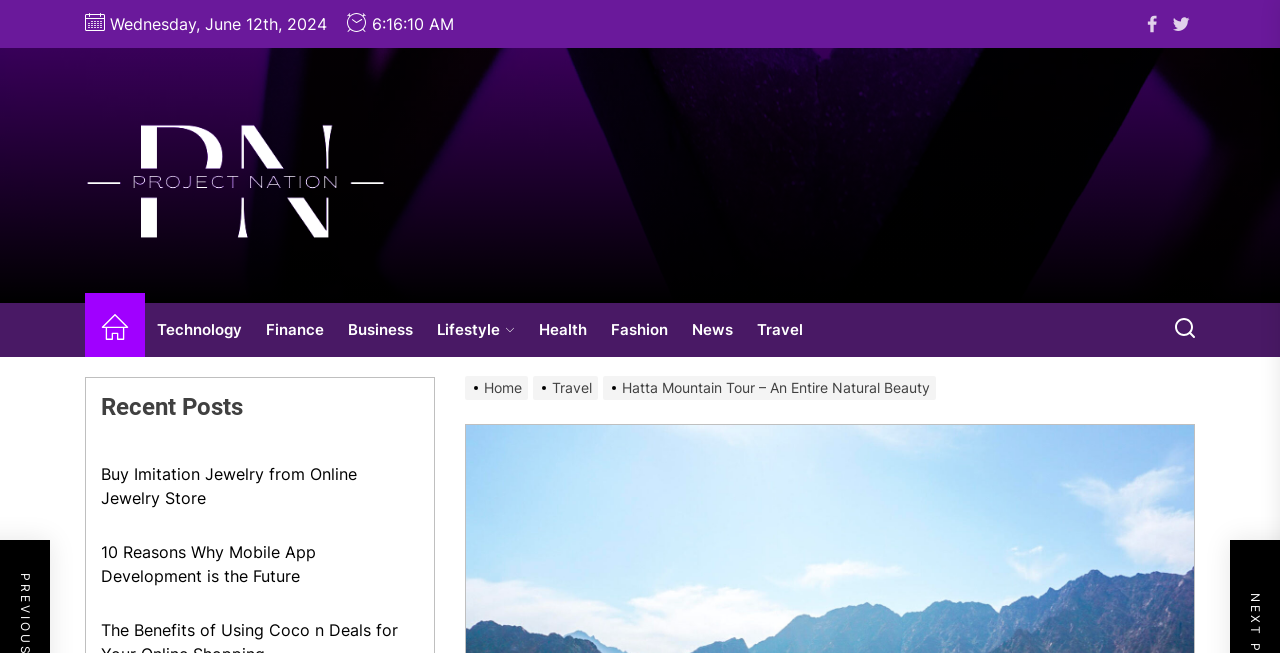Bounding box coordinates are specified in the format (top-left x, top-left y, bottom-right x, bottom-right y). All values are floating point numbers bounded between 0 and 1. Please provide the bounding box coordinate of the region this sentence describes: Silicon wet etching equipment

None